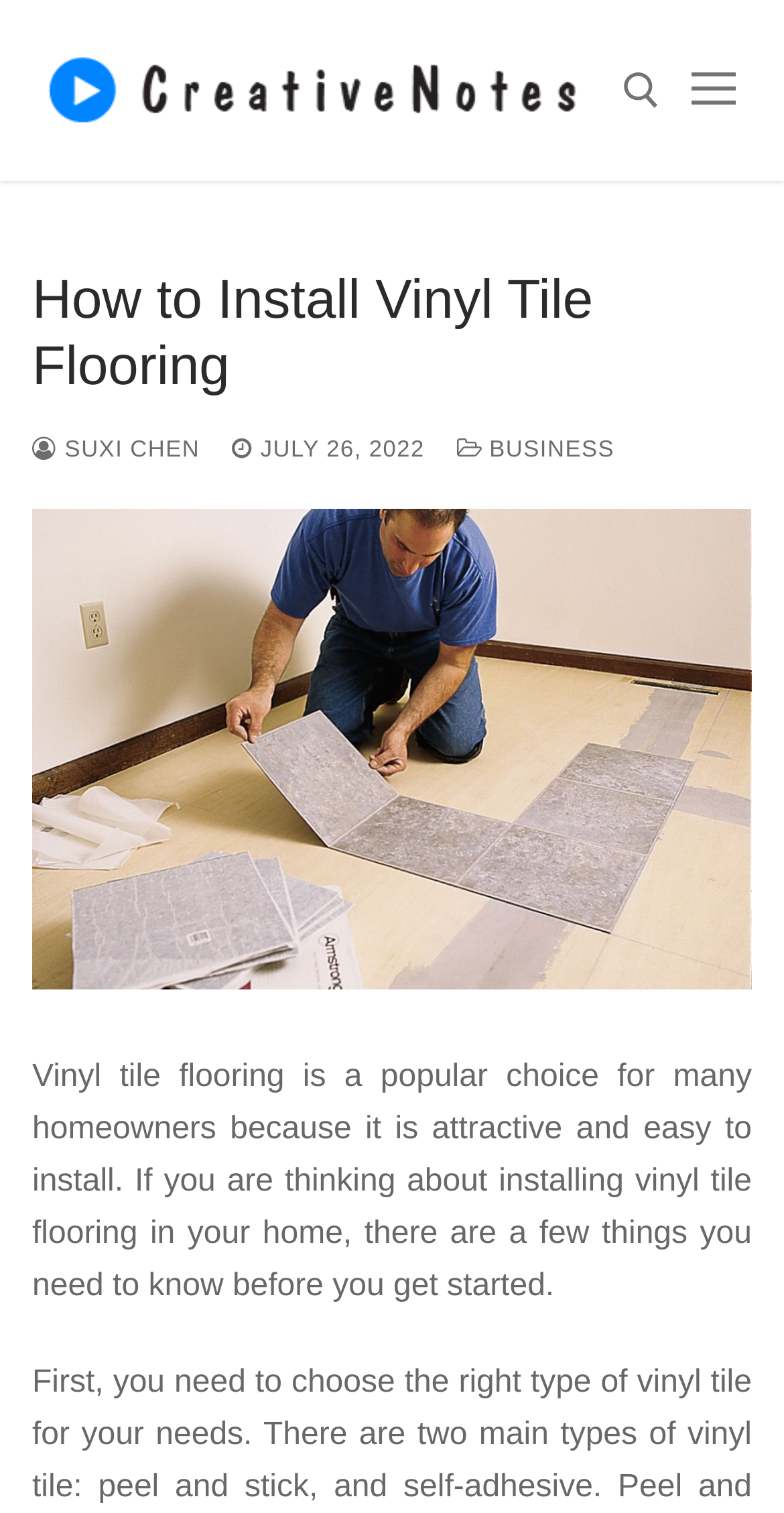What is the benefit of vinyl tile flooring?
Please respond to the question thoroughly and include all relevant details.

The benefit of vinyl tile flooring can be determined by looking at the StaticText 'Vinyl tile flooring is a popular choice for many homeowners because it is attractive and easy to install.', which suggests that vinyl tile flooring is attractive and easy to install.